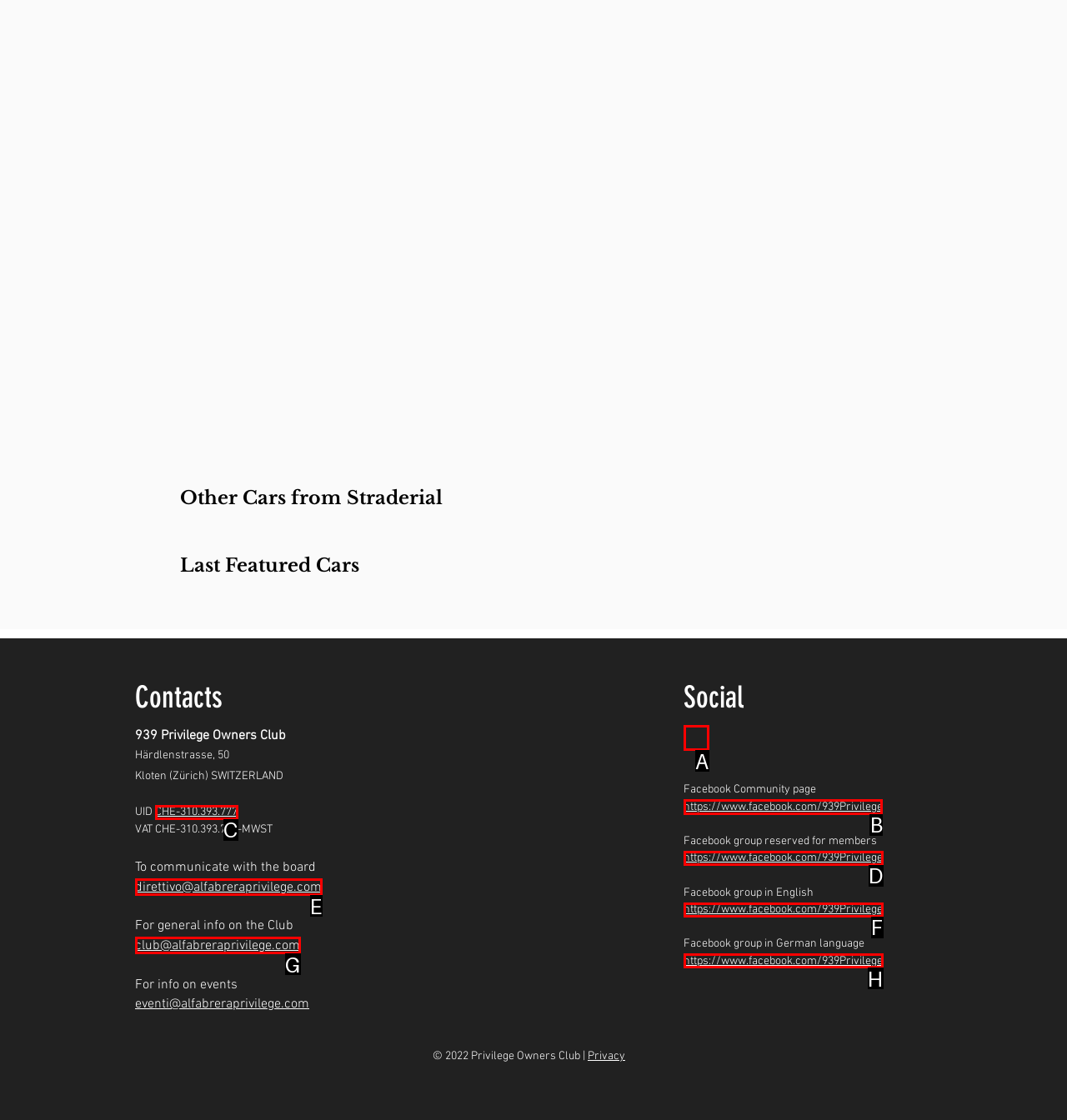What option should I click on to execute the task: Open 'https://www.facebook.com/939Privilege'? Give the letter from the available choices.

B